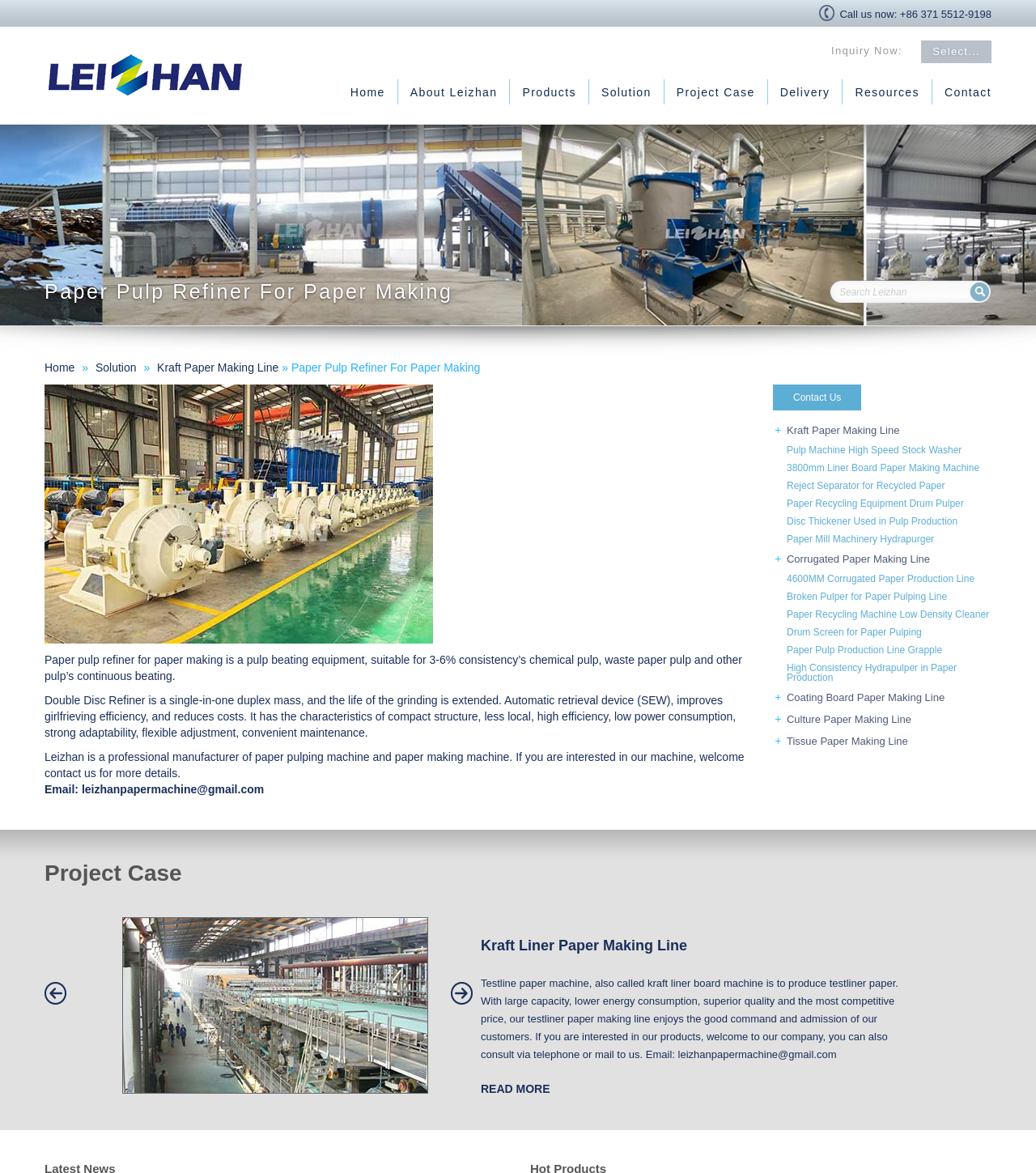Please identify the bounding box coordinates of the element that needs to be clicked to execute the following command: "Read the 'Ordinary Heroes' article". Provide the bounding box using four float numbers between 0 and 1, formatted as [left, top, right, bottom].

None